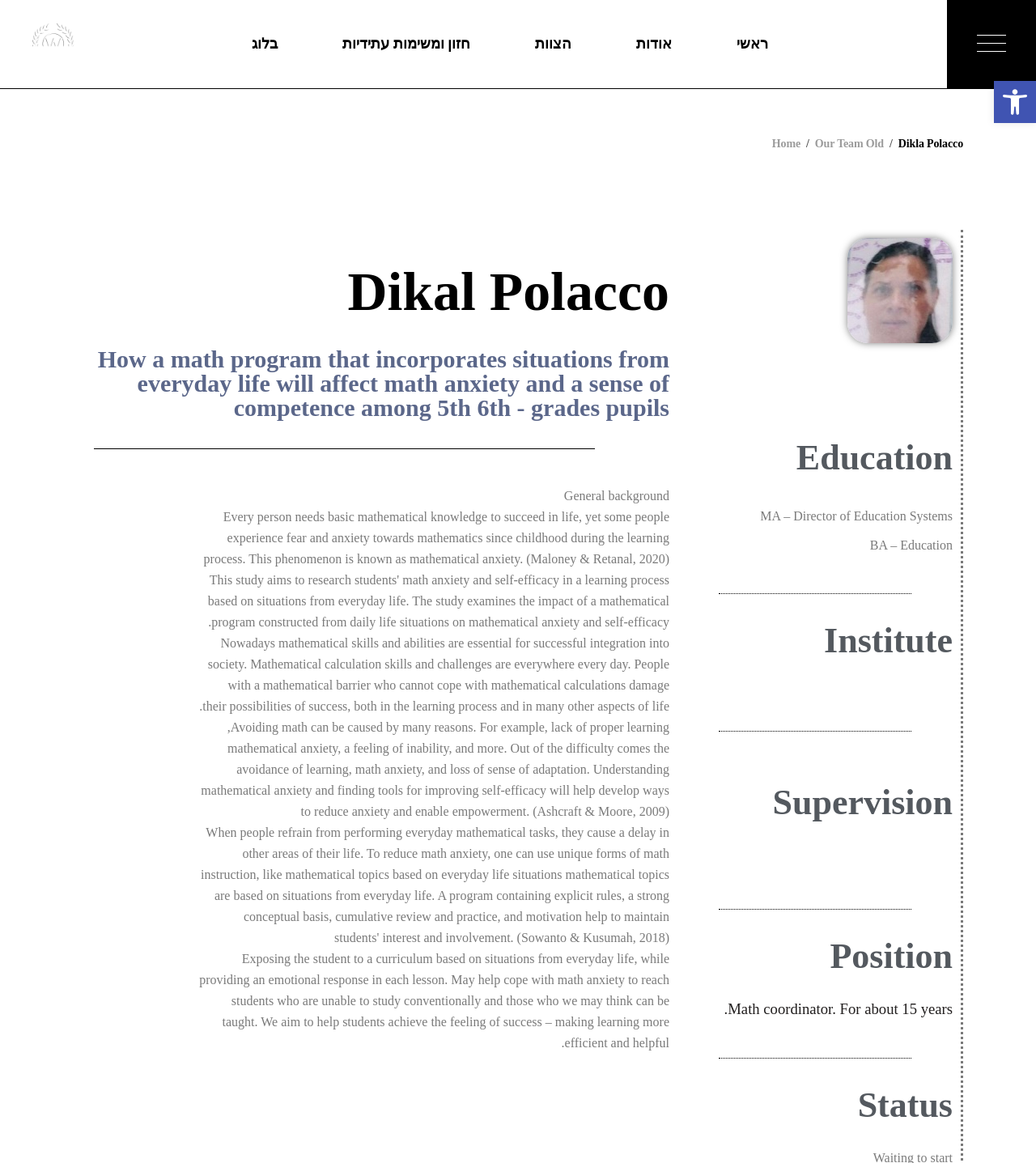Given the description: "גיוון והכלה", determine the bounding box coordinates of the UI element. The coordinates should be formatted as four float numbers between 0 and 1, [left, top, right, bottom].

[0.314, 0.132, 0.459, 0.153]